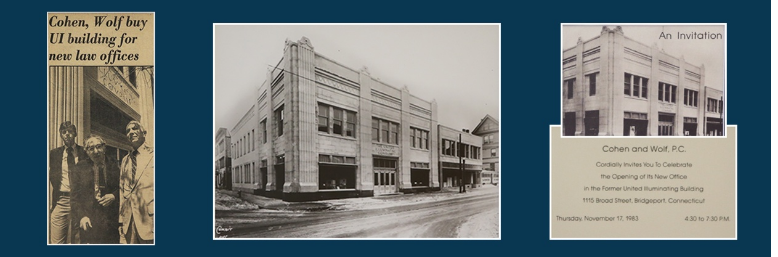What time is the office opening scheduled to end?
Answer with a single word or phrase, using the screenshot for reference.

7:30 PM